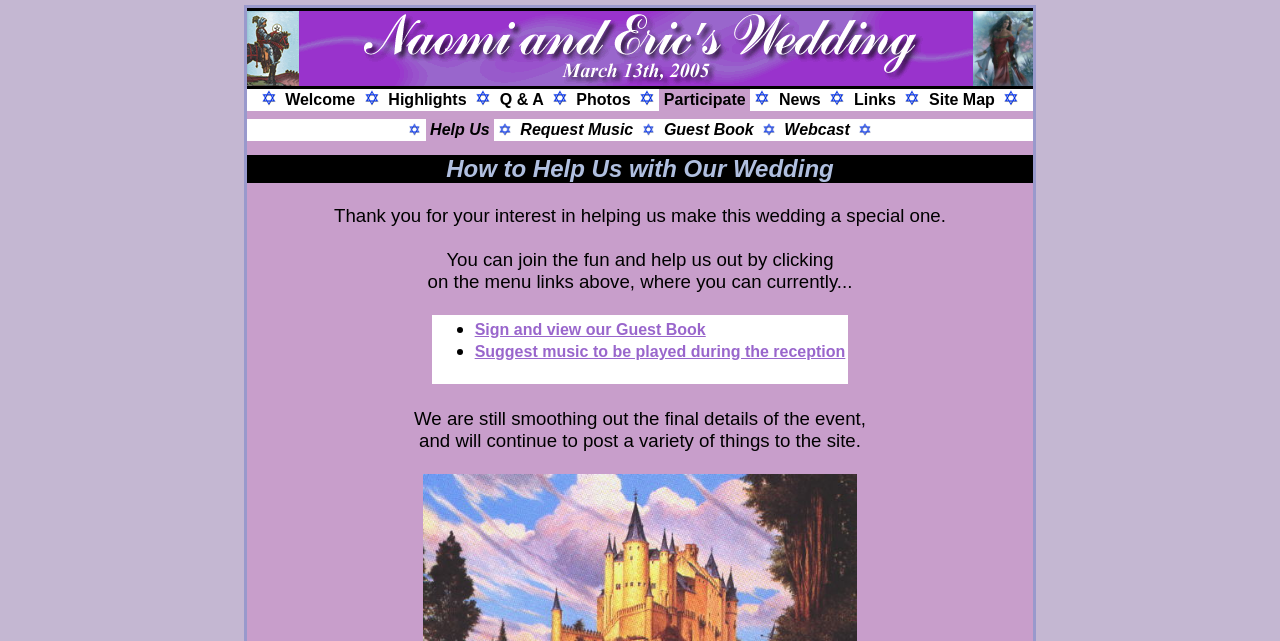Identify the bounding box coordinates of the element to click to follow this instruction: 'Click Welcome'. Ensure the coordinates are four float values between 0 and 1, provided as [left, top, right, bottom].

[0.219, 0.139, 0.281, 0.173]